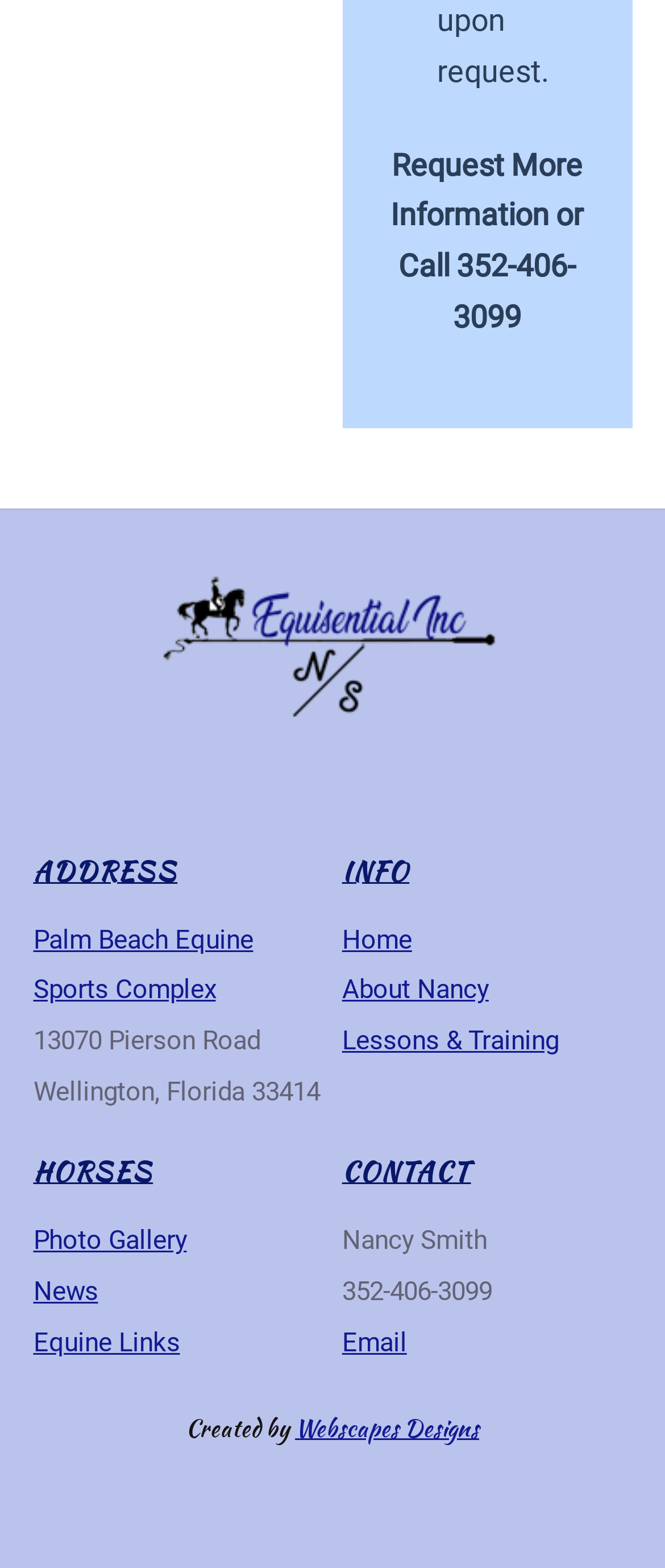Identify the bounding box for the UI element described as: "Lessons & Training". The coordinates should be four float numbers between 0 and 1, i.e., [left, top, right, bottom].

[0.514, 0.654, 0.84, 0.674]